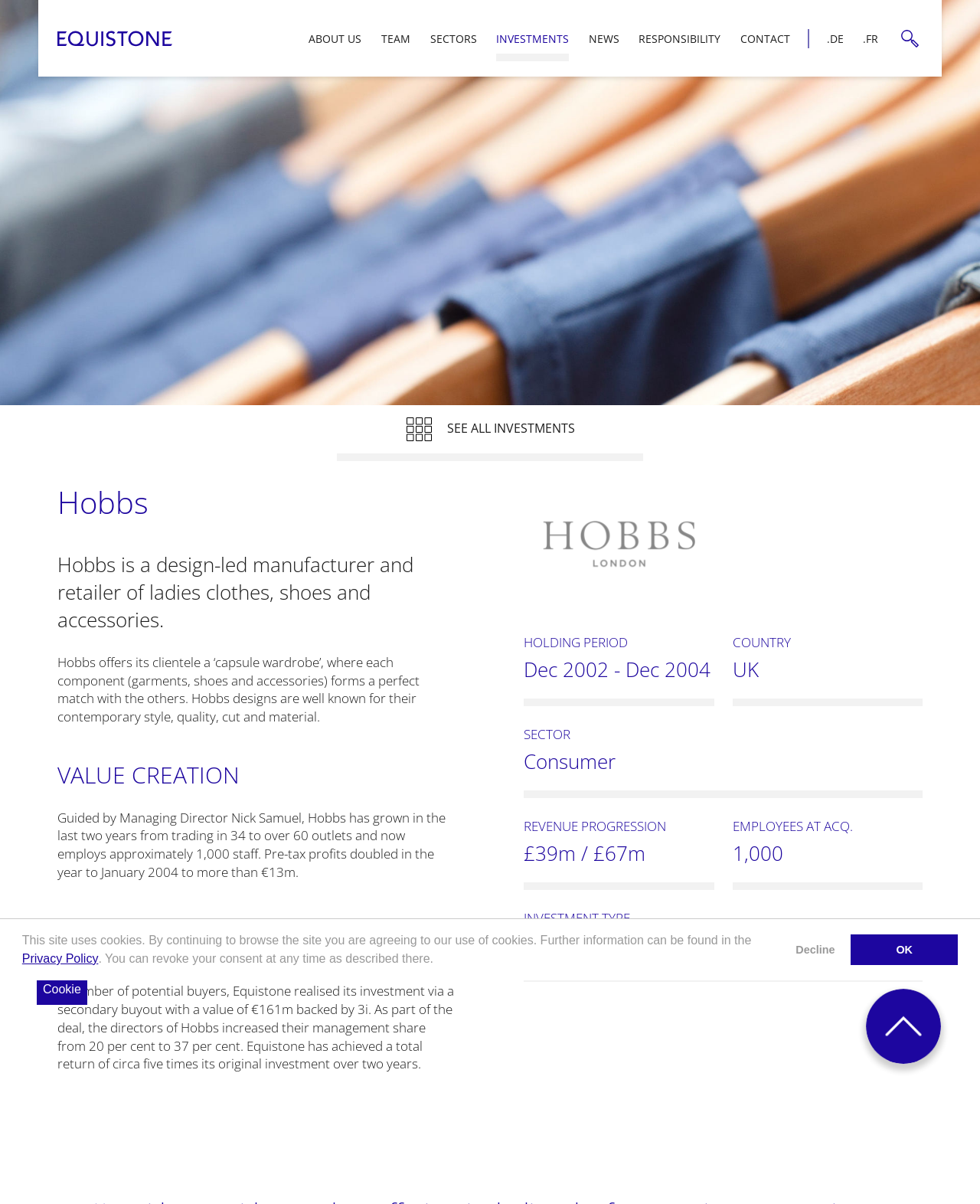Identify the bounding box coordinates for the UI element described as: "About Us".

[0.305, 0.032, 0.379, 0.057]